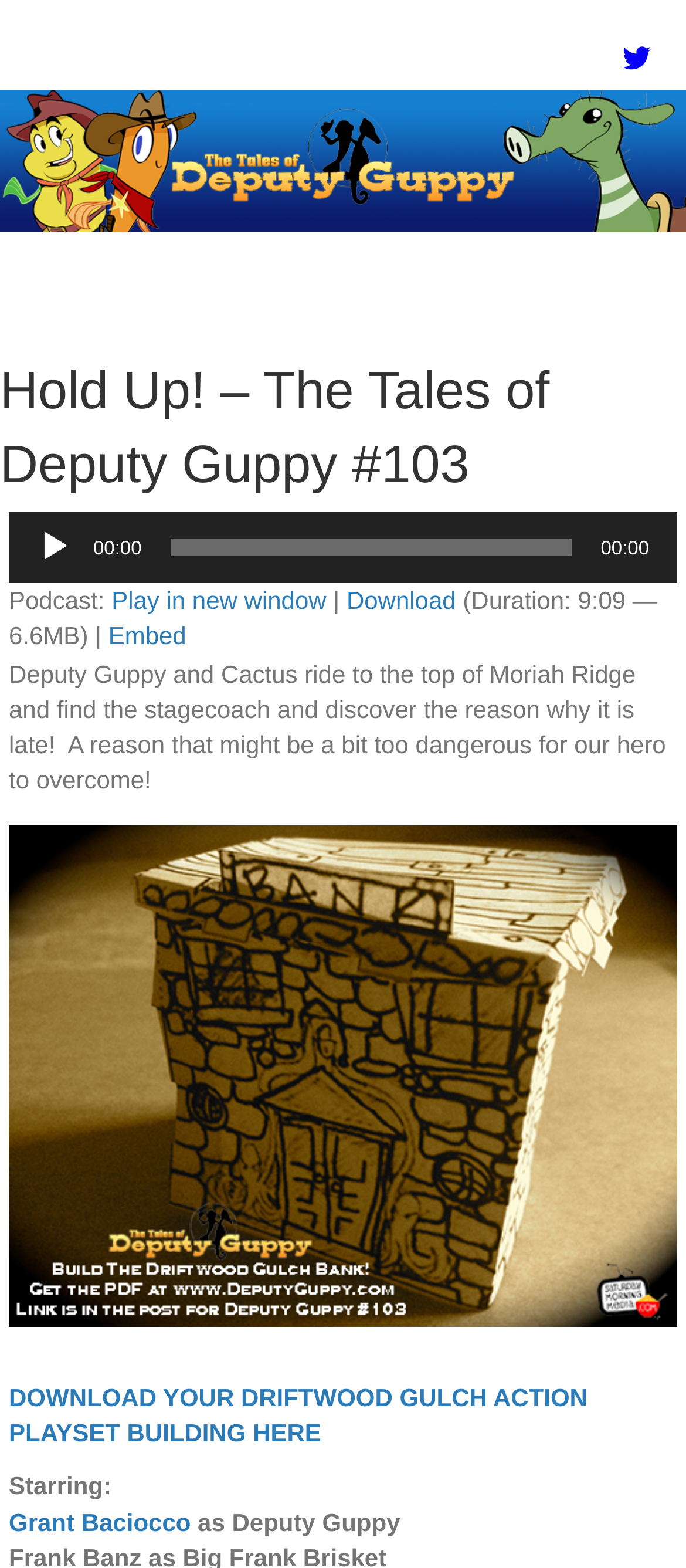Refer to the image and provide a thorough answer to this question:
What is the purpose of the slider?

I found the purpose of the slider by looking at the slider element with the valuemin, valuemax, and valuetext attributes, and the static text element with the text '00:00' which suggests that the slider is used to control the time of the audio player.